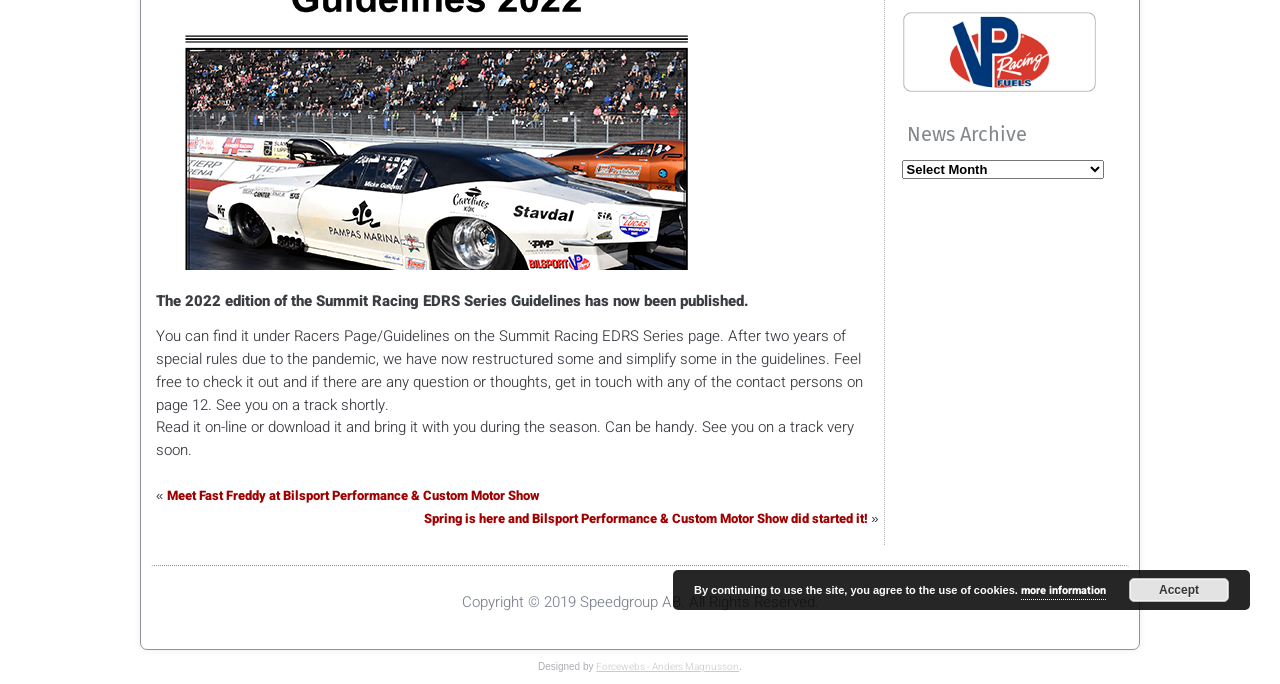Locate the bounding box of the UI element defined by this description: "Rancho Santa Fe Marijuana Clones". The coordinates should be given as four float numbers between 0 and 1, formatted as [left, top, right, bottom].

None